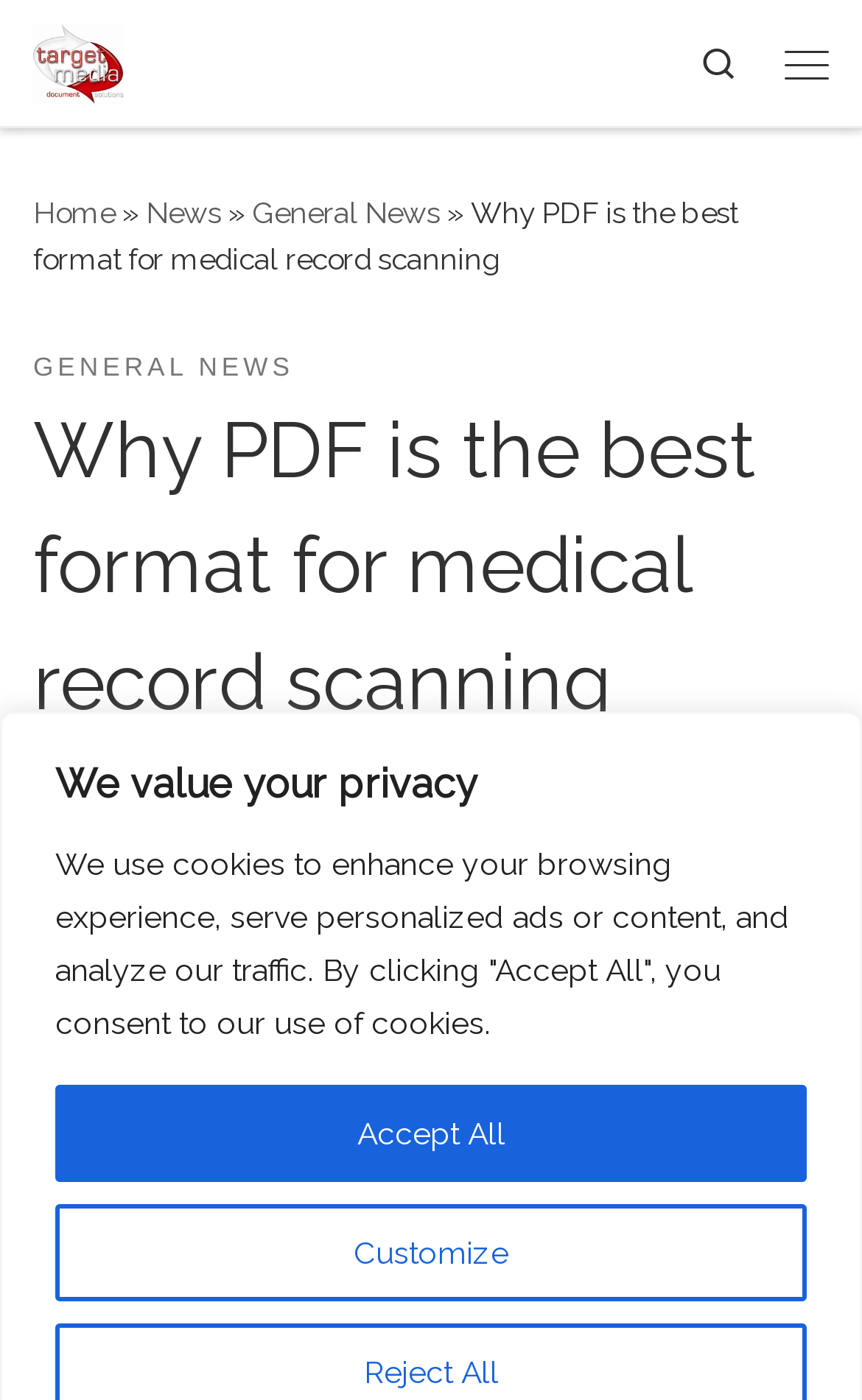Determine the bounding box coordinates for the region that must be clicked to execute the following instruction: "Toggle navigation".

None